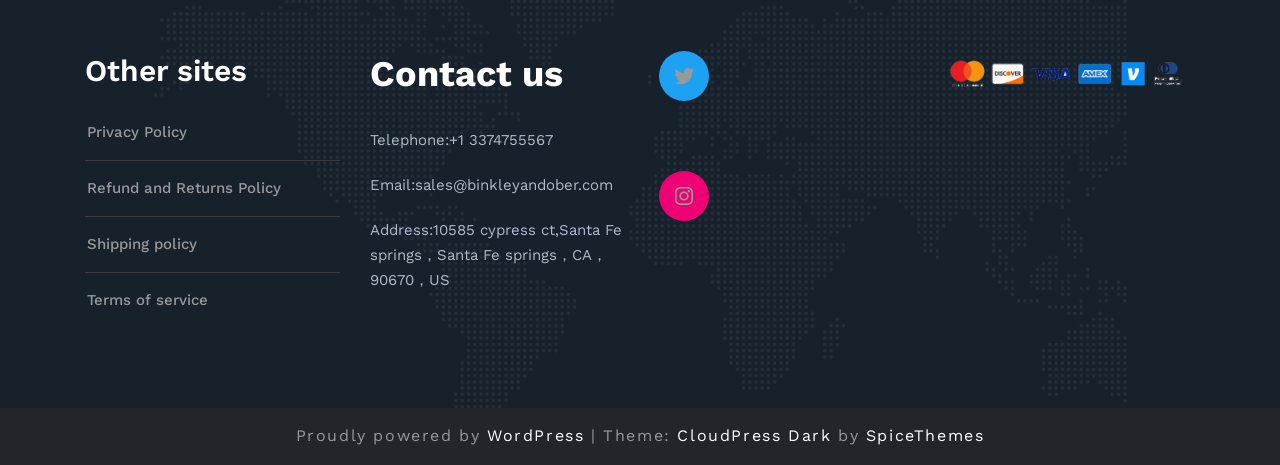Bounding box coordinates are given in the format (top-left x, top-left y, bottom-right x, bottom-right y). All values should be floating point numbers between 0 and 1. Provide the bounding box coordinate for the UI element described as: Refund and Returns Policy

[0.068, 0.386, 0.22, 0.424]